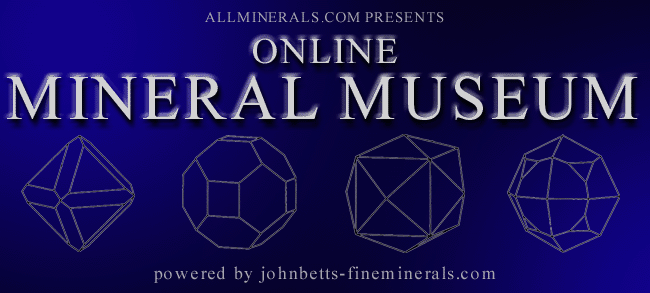Offer a meticulous description of the image.

This image features a visually striking header for the "Online Mineral Museum," showcasing an elegant design that combines strong typography with illustrative representations of various mineral crystal forms. Dominated by a deep blue background, the words "ALLMINERALS.COM PRESENTS" are prominently displayed at the top, followed by the bold title "ONLINE MINERAL MUSEUM" in a lighter font that instantly draws attention. Below the title, the phrase "powered by johnbetts-fineminerals.com" adds a touch of authenticity to the presentation. 

Flanking the title are artistic line drawings of distinct polyhedral shapes, symbolizing different mineral structures, which provide a creative representation of the museum's focus on mineralogy. The overall composition balances aesthetics and informational clarity, inviting viewers to explore the captivating world of minerals on the site.